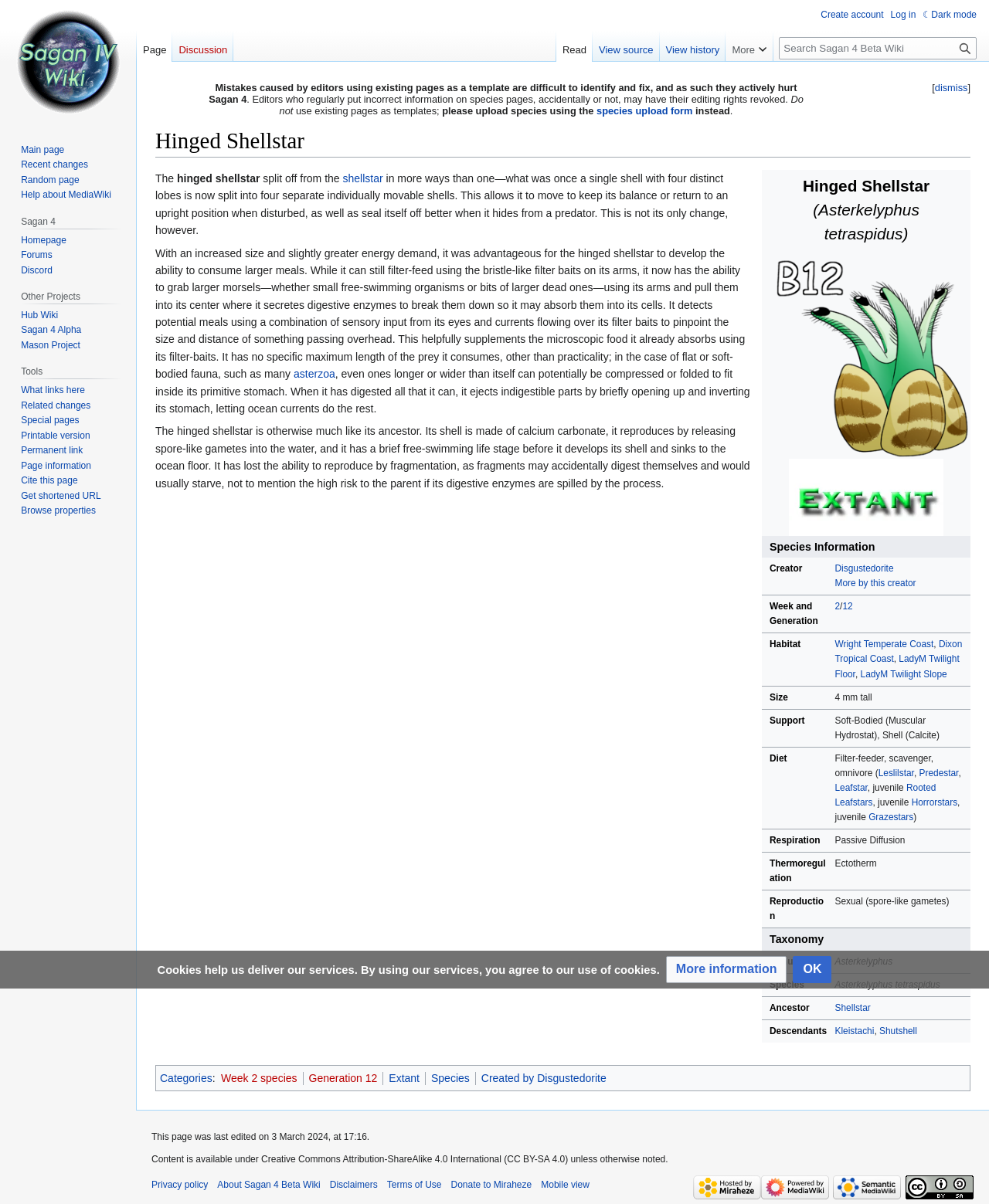Can you look at the image and give a comprehensive answer to the question:
What is the name of the species?

The name of the species can be found in the heading 'Hinged Shellstar (Asterkelyphus tetraspidus)' which is located in the complementary section of the webpage.